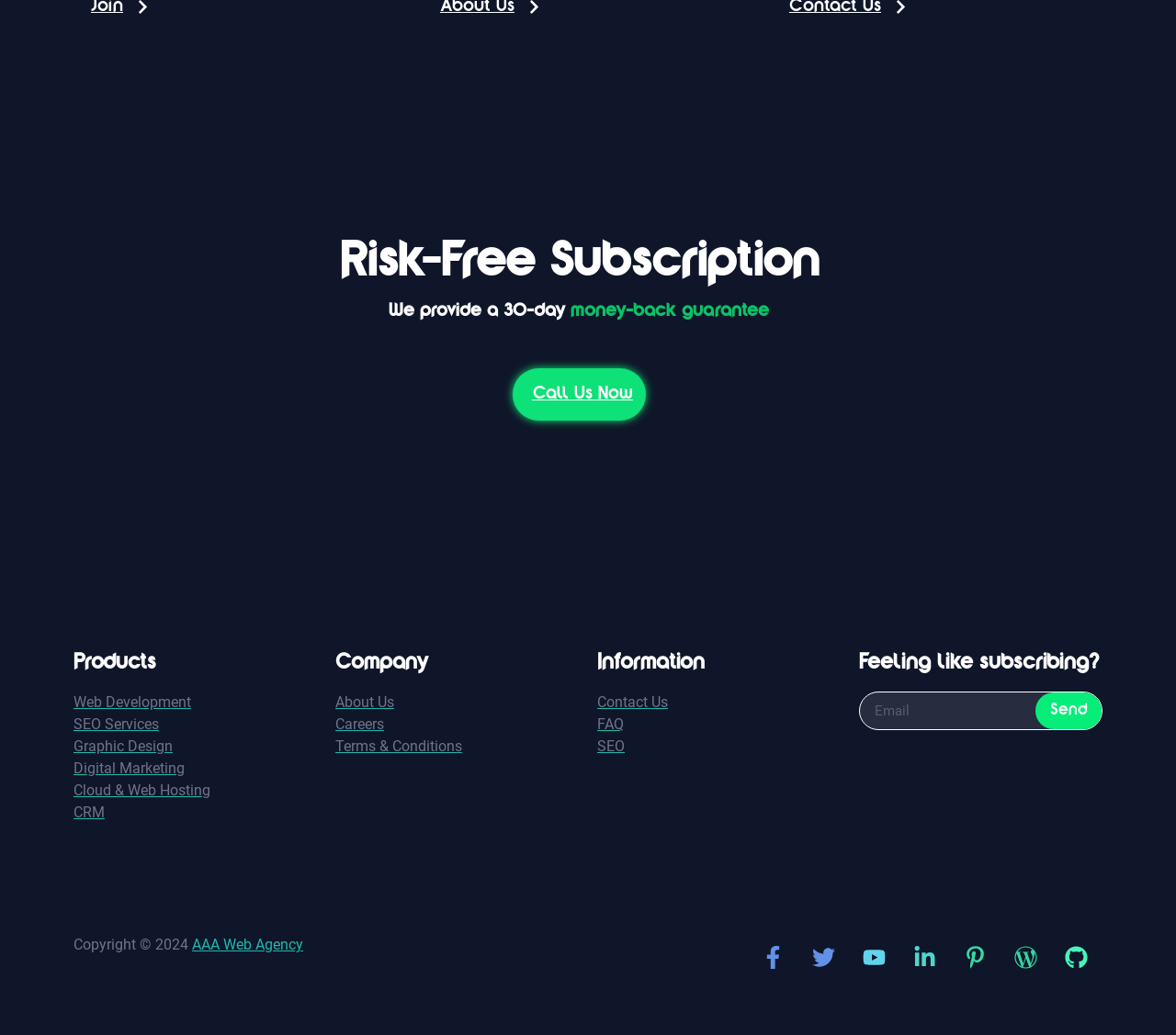Find the bounding box coordinates of the clickable area required to complete the following action: "Click on the 'Contact Us' link".

[0.508, 0.668, 0.715, 0.69]